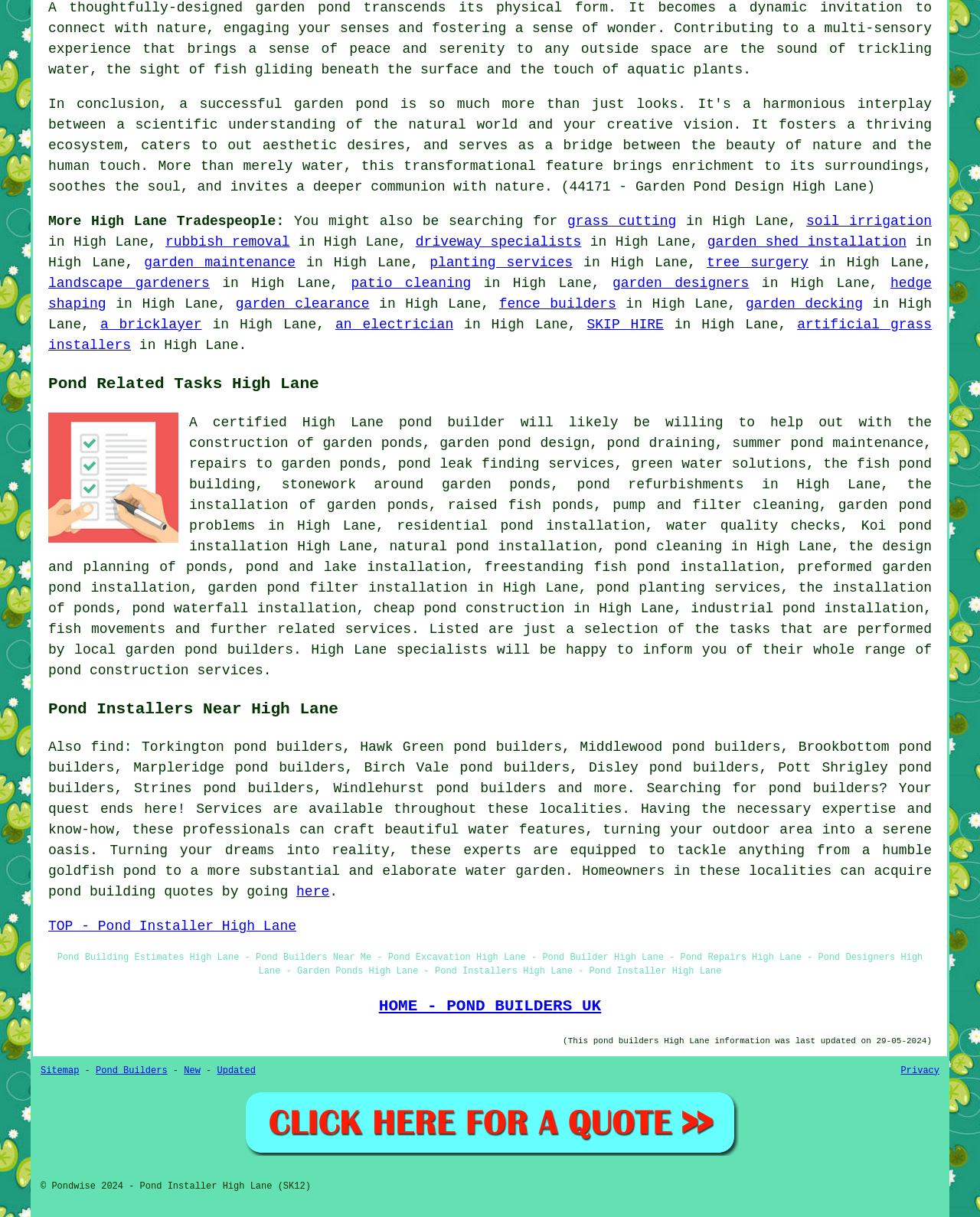Show the bounding box coordinates of the element that should be clicked to complete the task: "click 'pond builder'".

[0.407, 0.341, 0.515, 0.353]